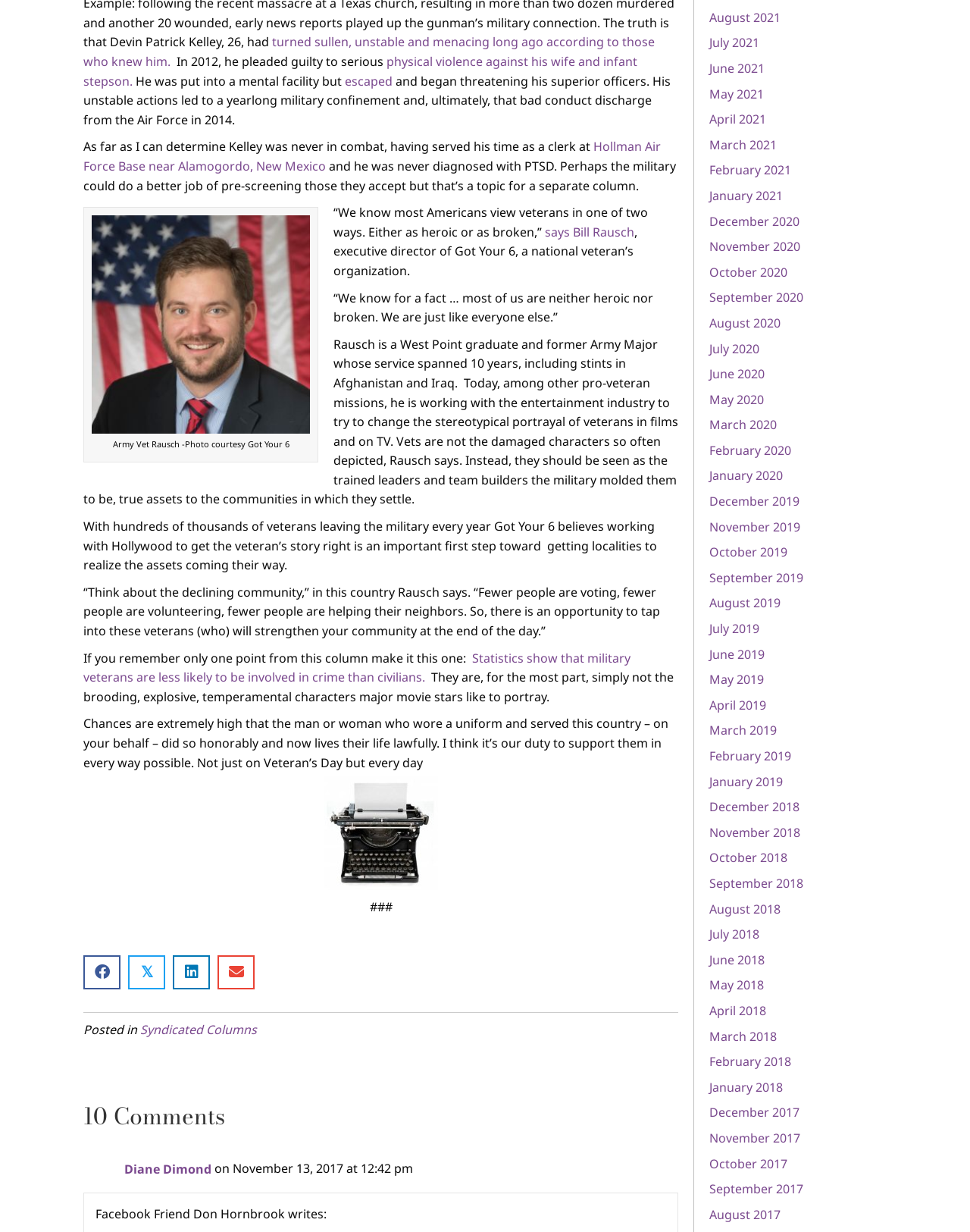Identify the bounding box coordinates of the section that should be clicked to achieve the task described: "Read the column about Army Vet Rausch".

[0.116, 0.356, 0.298, 0.365]